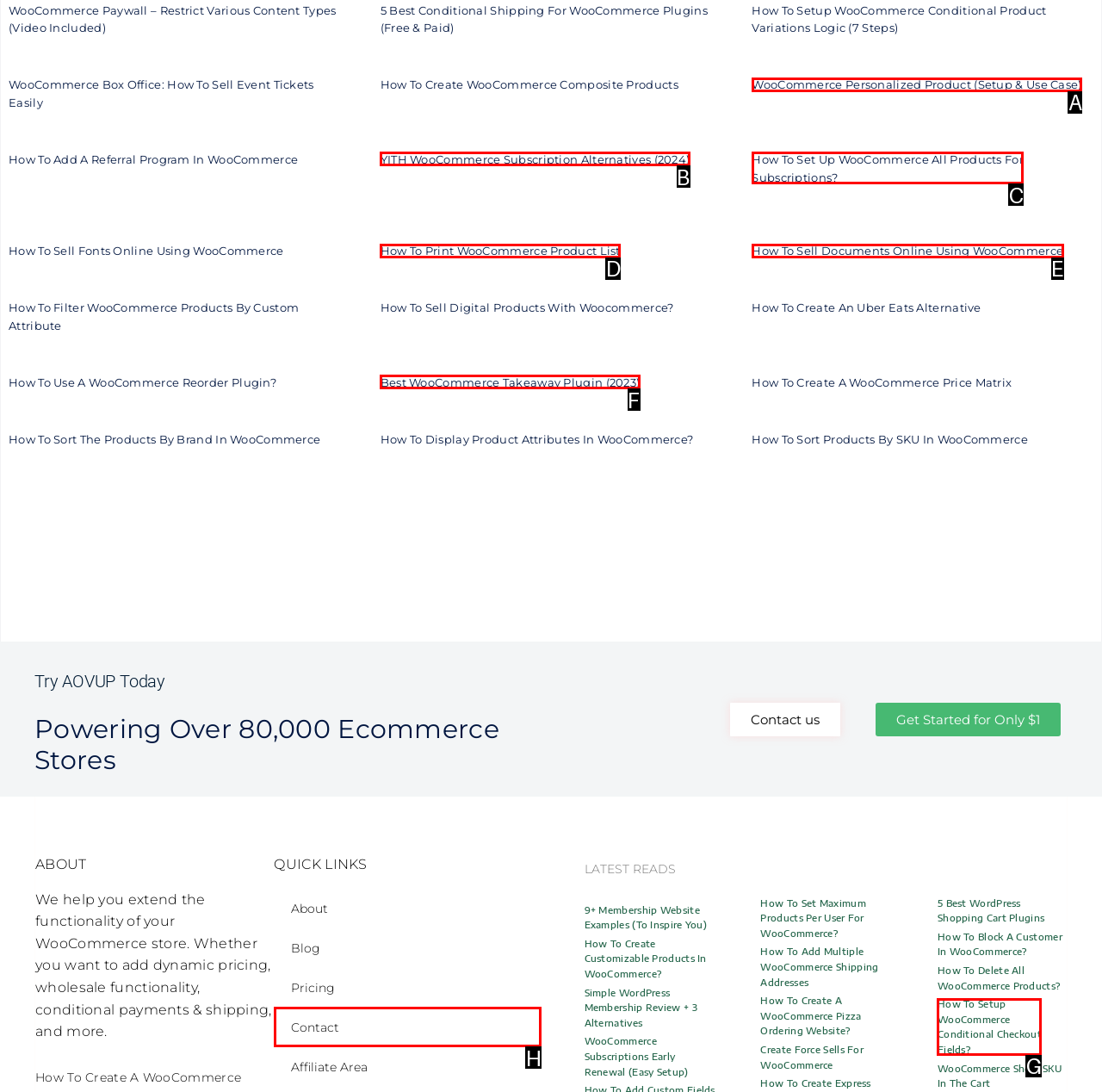Based on the description: Best WooCommerce Takeaway Plugin (2023), identify the matching HTML element. Reply with the letter of the correct option directly.

F